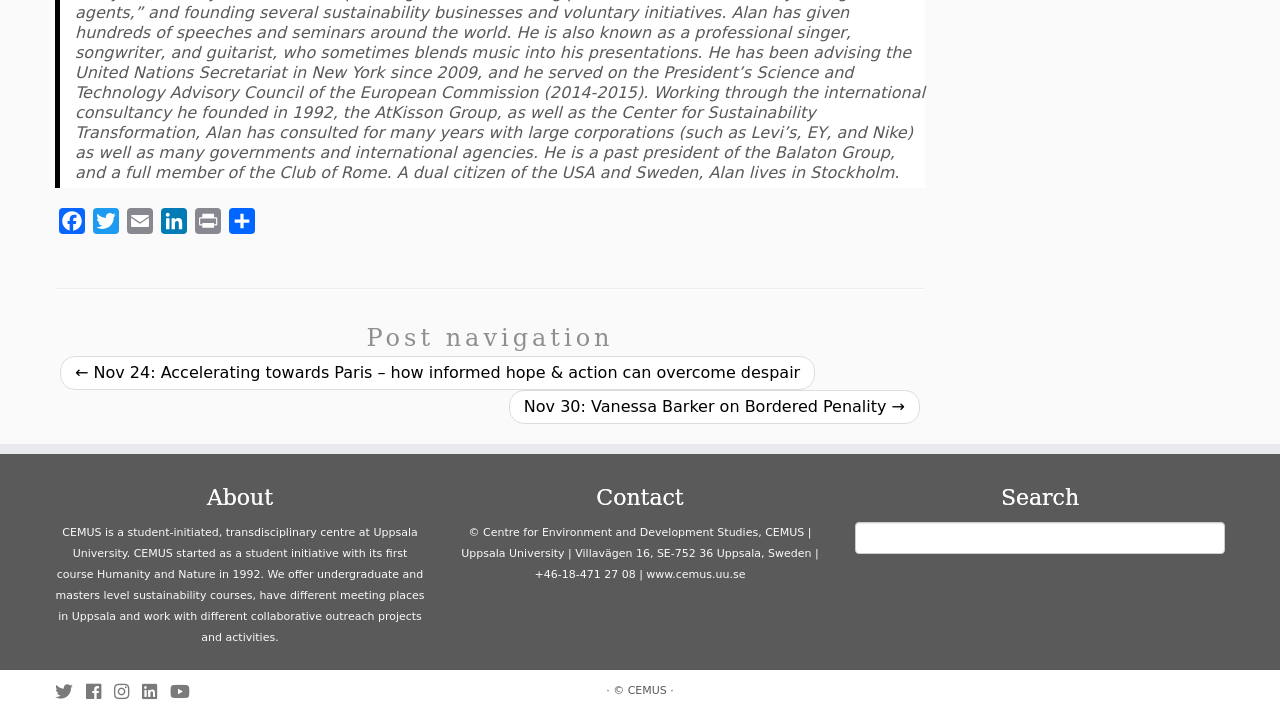Locate the bounding box coordinates of the area that needs to be clicked to fulfill the following instruction: "Follow us on Instagram". The coordinates should be in the format of four float numbers between 0 and 1, namely [left, top, right, bottom].

[0.089, 0.945, 0.111, 0.974]